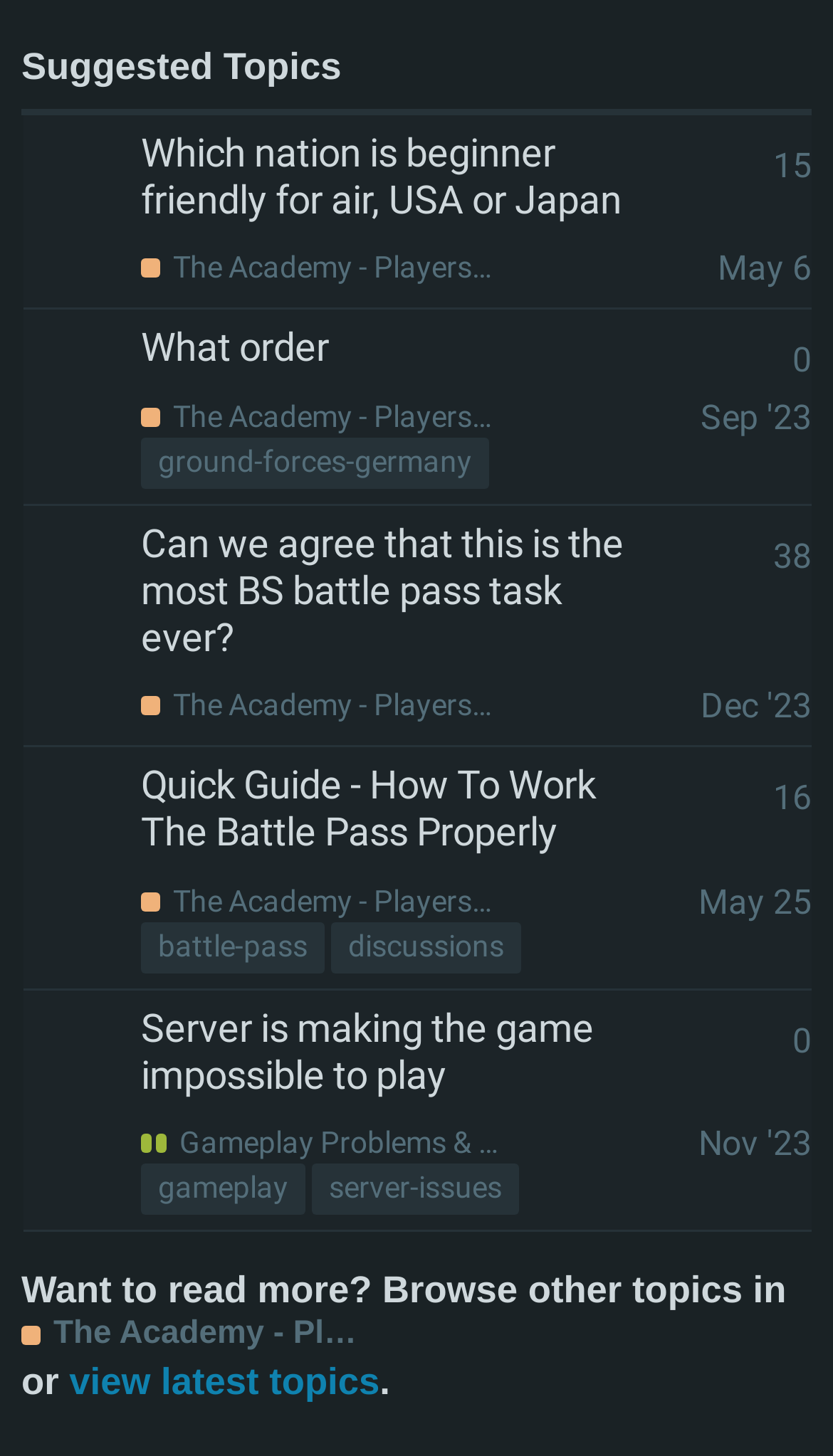From the webpage screenshot, predict the bounding box coordinates (top-left x, top-left y, bottom-right x, bottom-right y) for the UI element described here: September 13, 2022

None